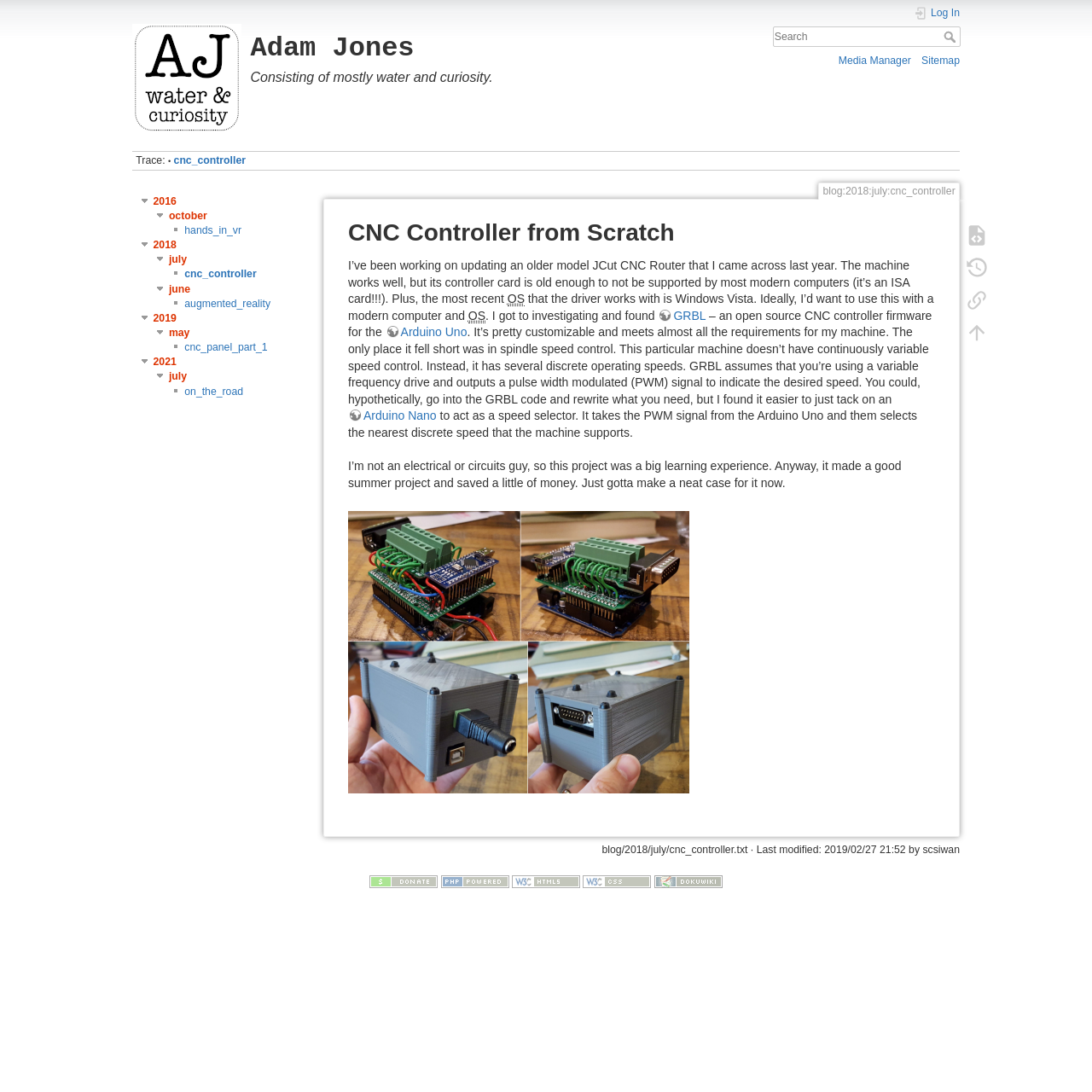What is the purpose of the Arduino Nano?
Provide a detailed and well-explained answer to the question.

I determined the purpose of the Arduino Nano by reading the text that mentions it, which states that it 'takes the PWM signal from the Arduino Uno and them selects the nearest discrete speed that the machine supports' at coordinates [0.319, 0.375, 0.84, 0.402].